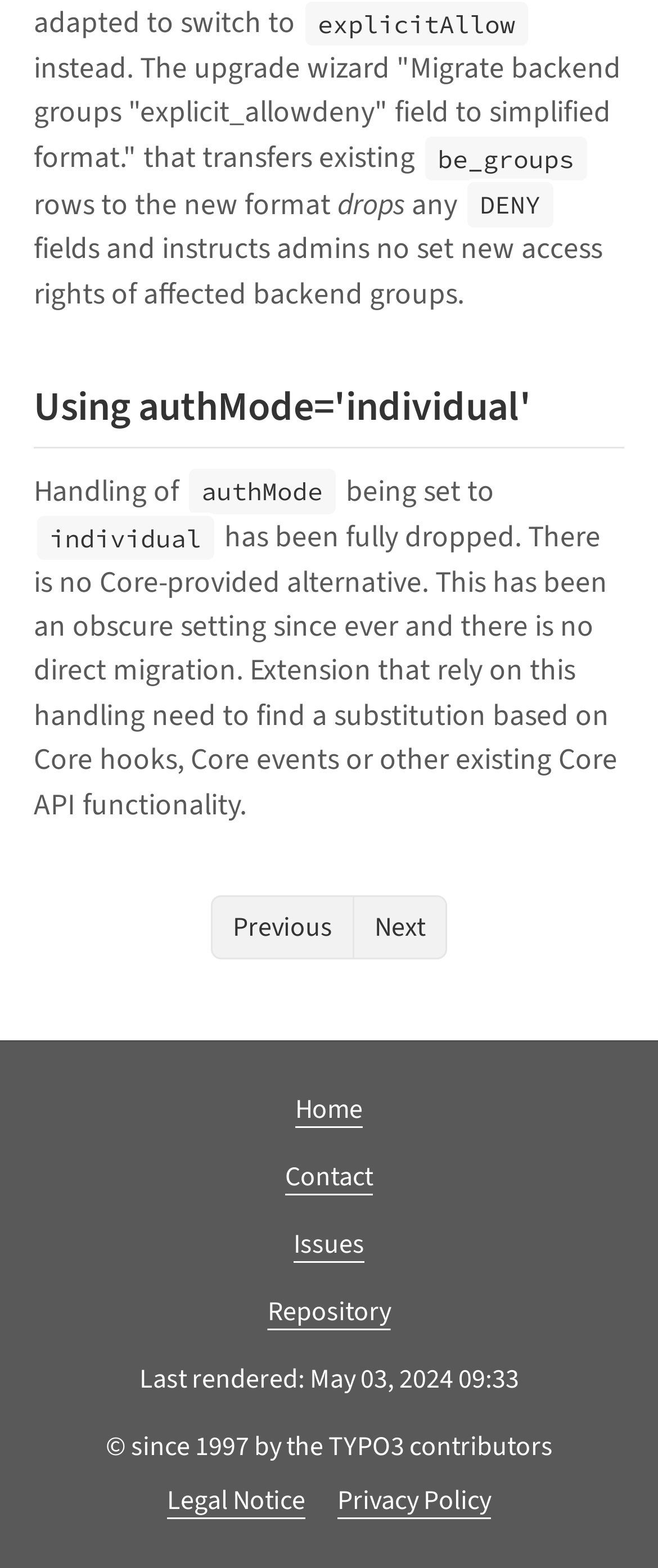Provide your answer in a single word or phrase: 
What is the last rendered date of this webpage?

May 03, 2024